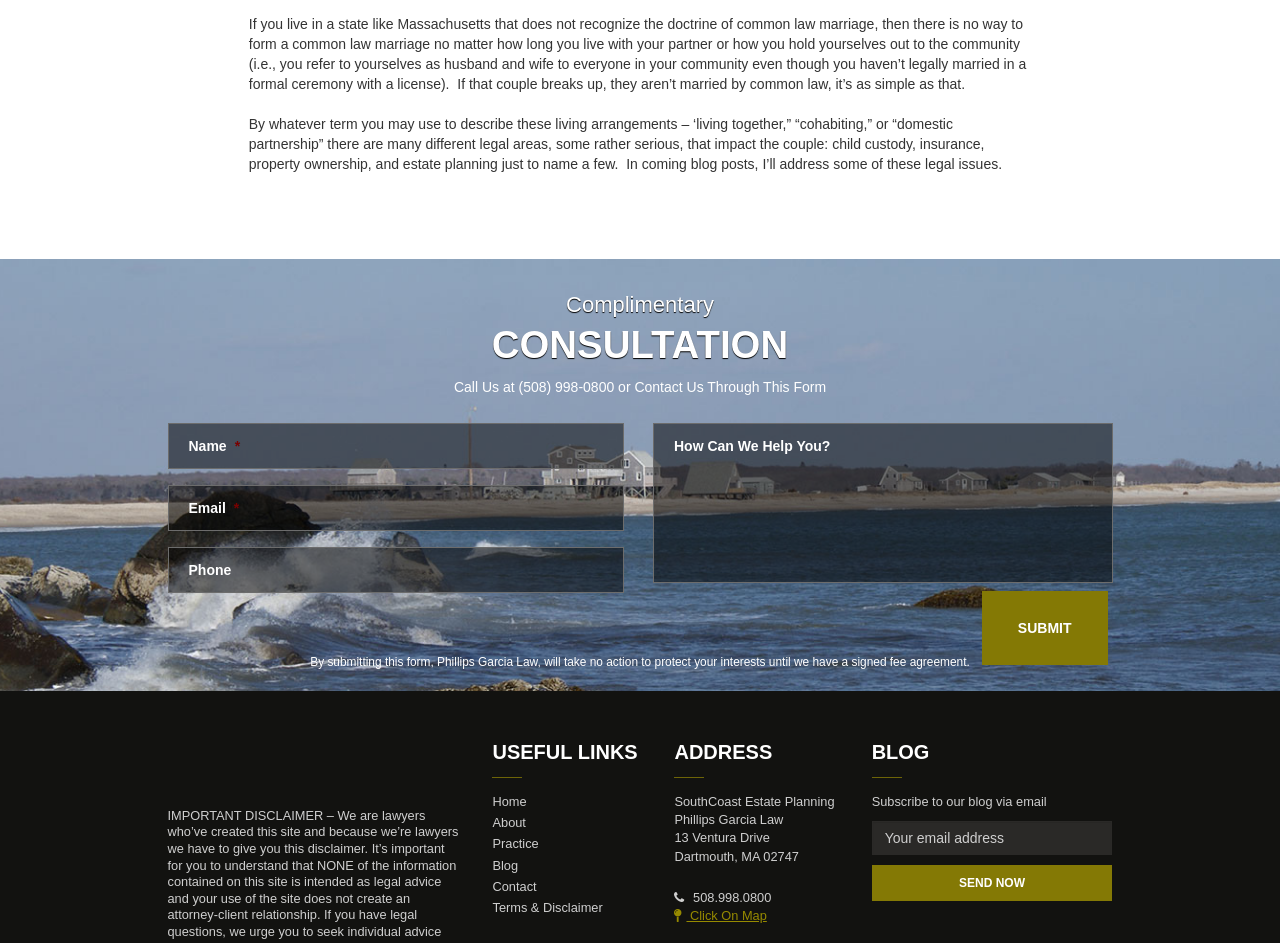Please identify the bounding box coordinates for the region that you need to click to follow this instruction: "Enter your email address".

[0.131, 0.514, 0.488, 0.563]